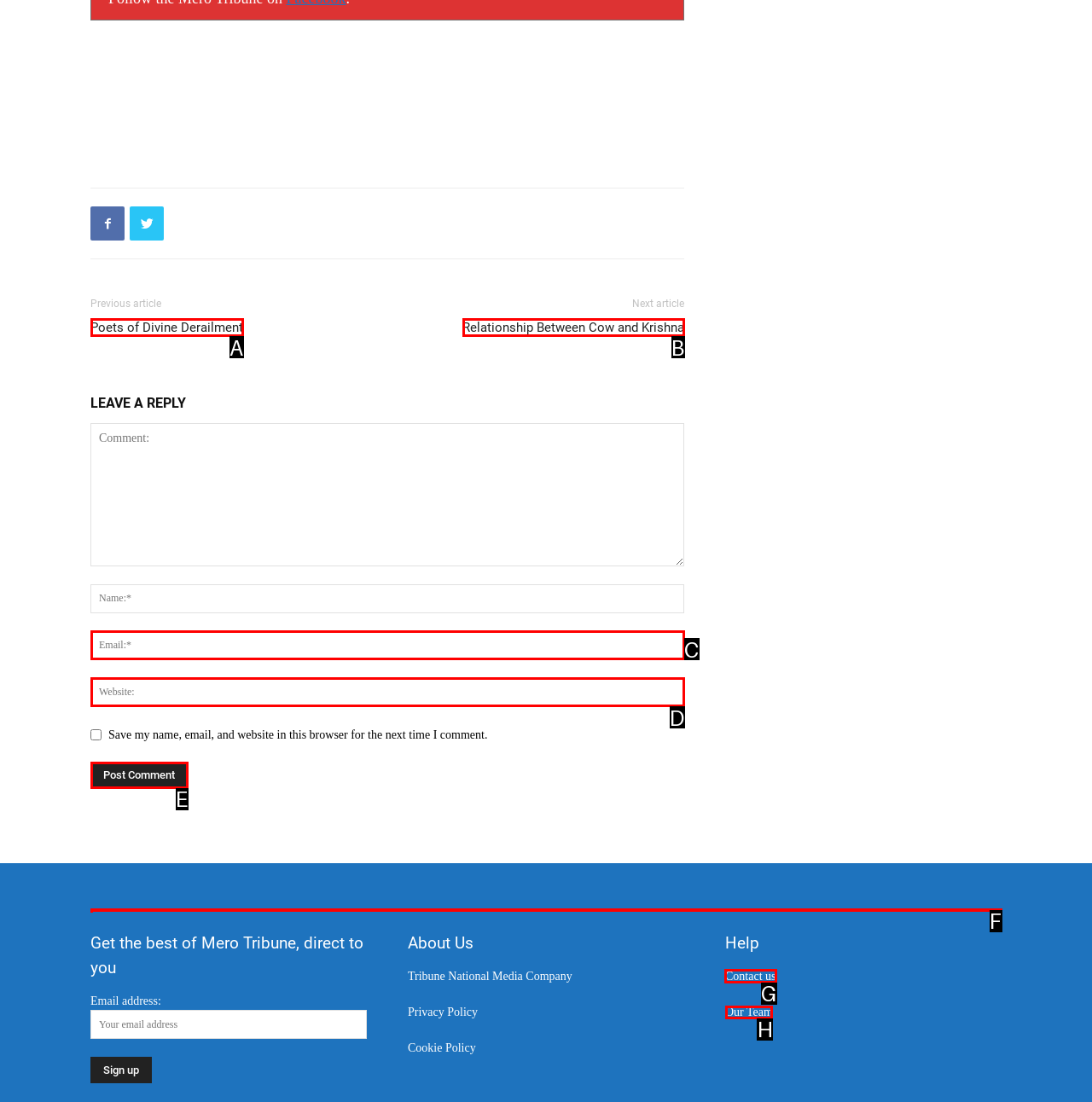From the given options, choose the one to complete the task: Click on the 'Contact us' link
Indicate the letter of the correct option.

G